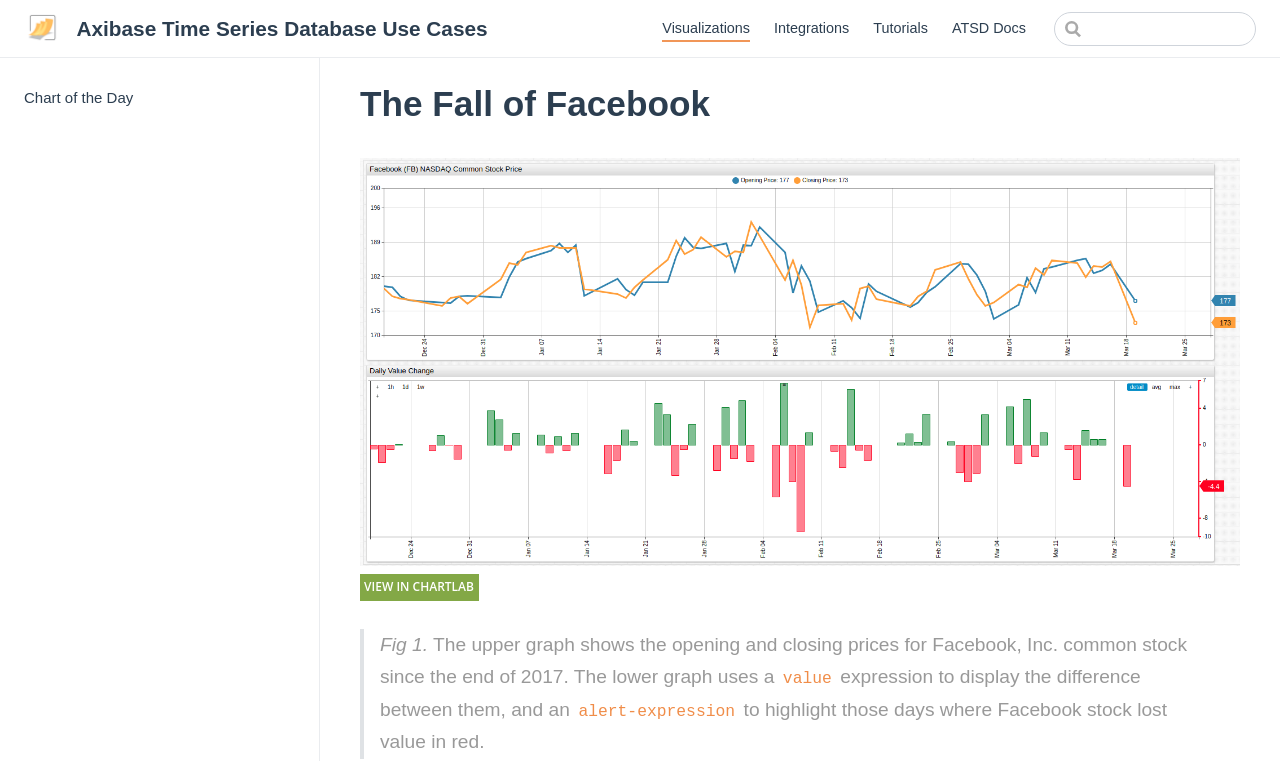Provide the bounding box coordinates of the HTML element described as: "Visualizations". The bounding box coordinates should be four float numbers between 0 and 1, i.e., [left, top, right, bottom].

[0.517, 0.023, 0.586, 0.055]